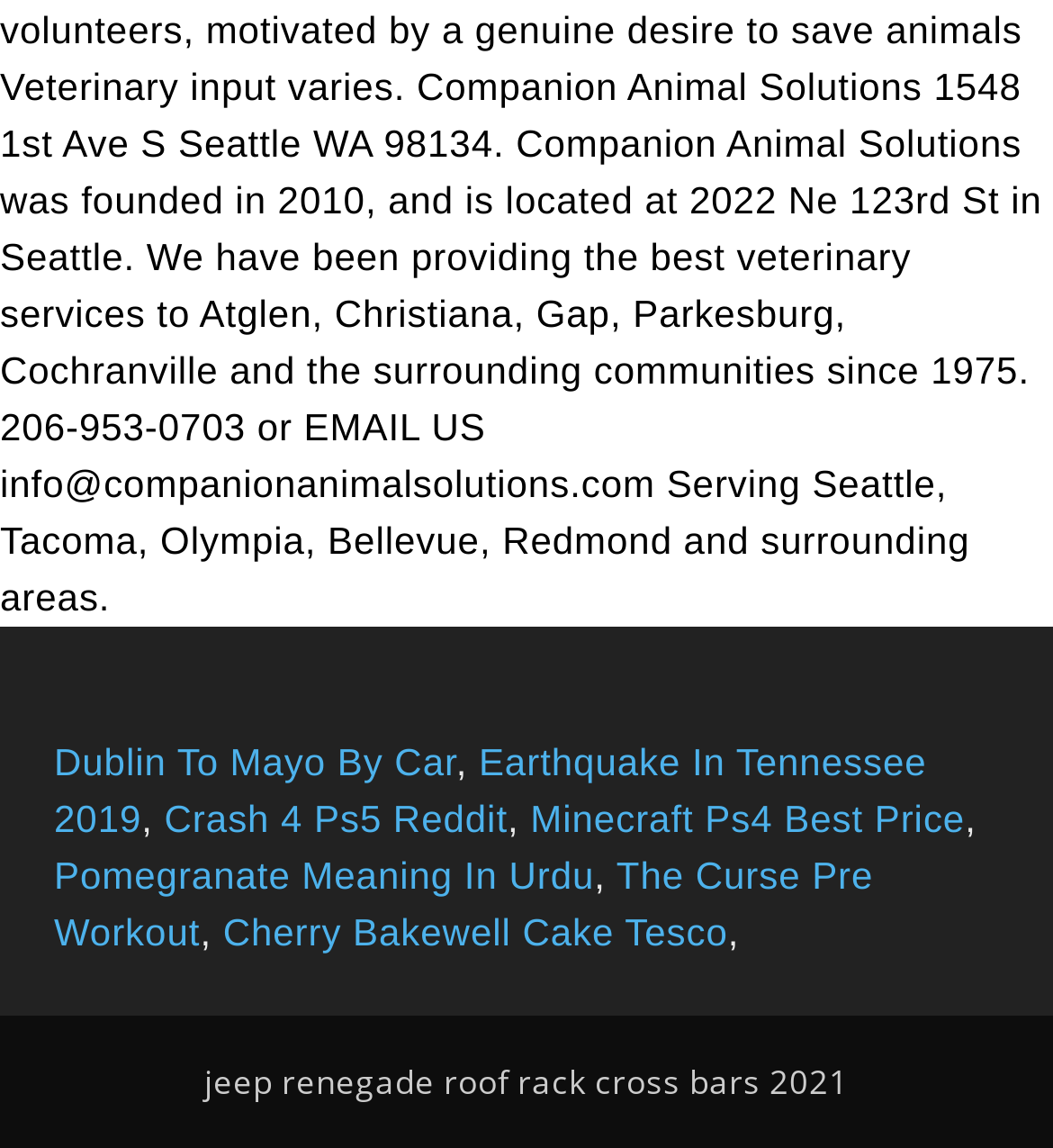How many links are below the middle of the webpage?
Using the image as a reference, give a one-word or short phrase answer.

5